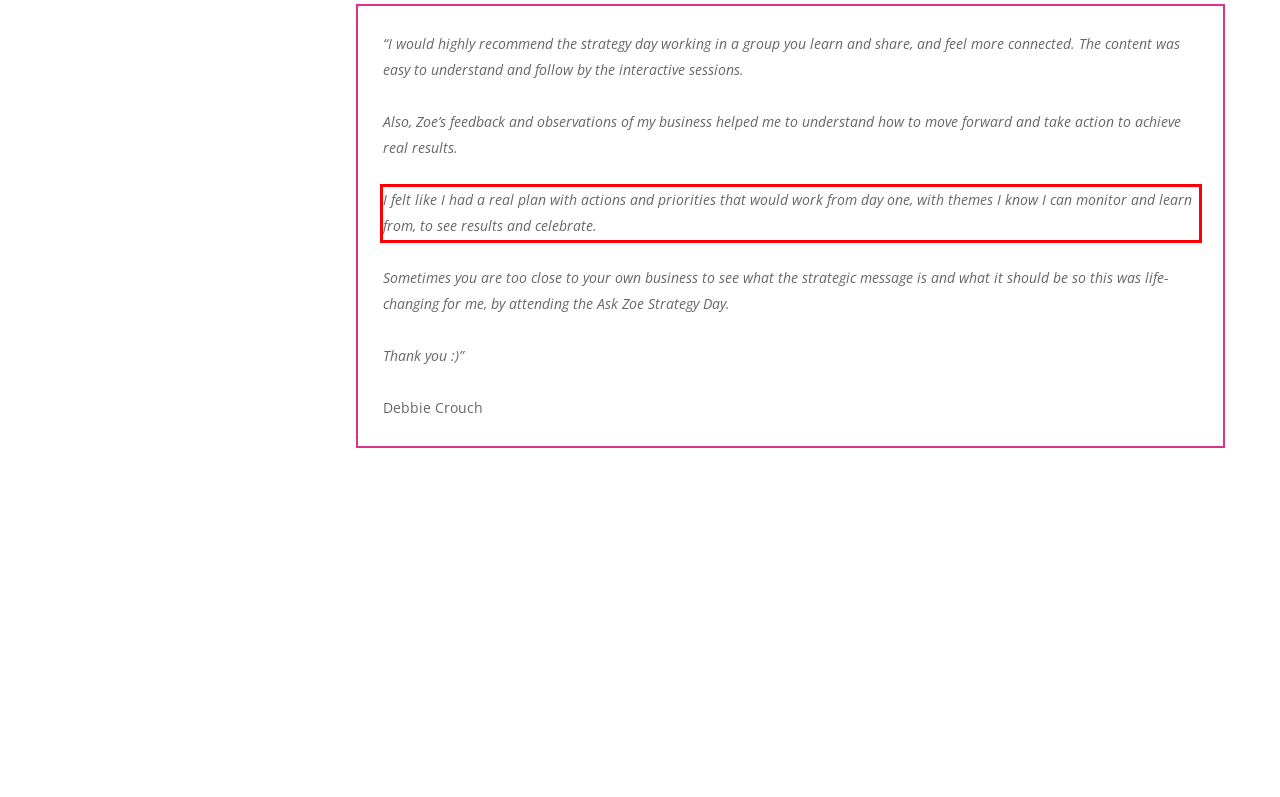Using the webpage screenshot, recognize and capture the text within the red bounding box.

I felt like I had a real plan with actions and priorities that would work from day one, with themes I know I can monitor and learn from, to see results and celebrate.